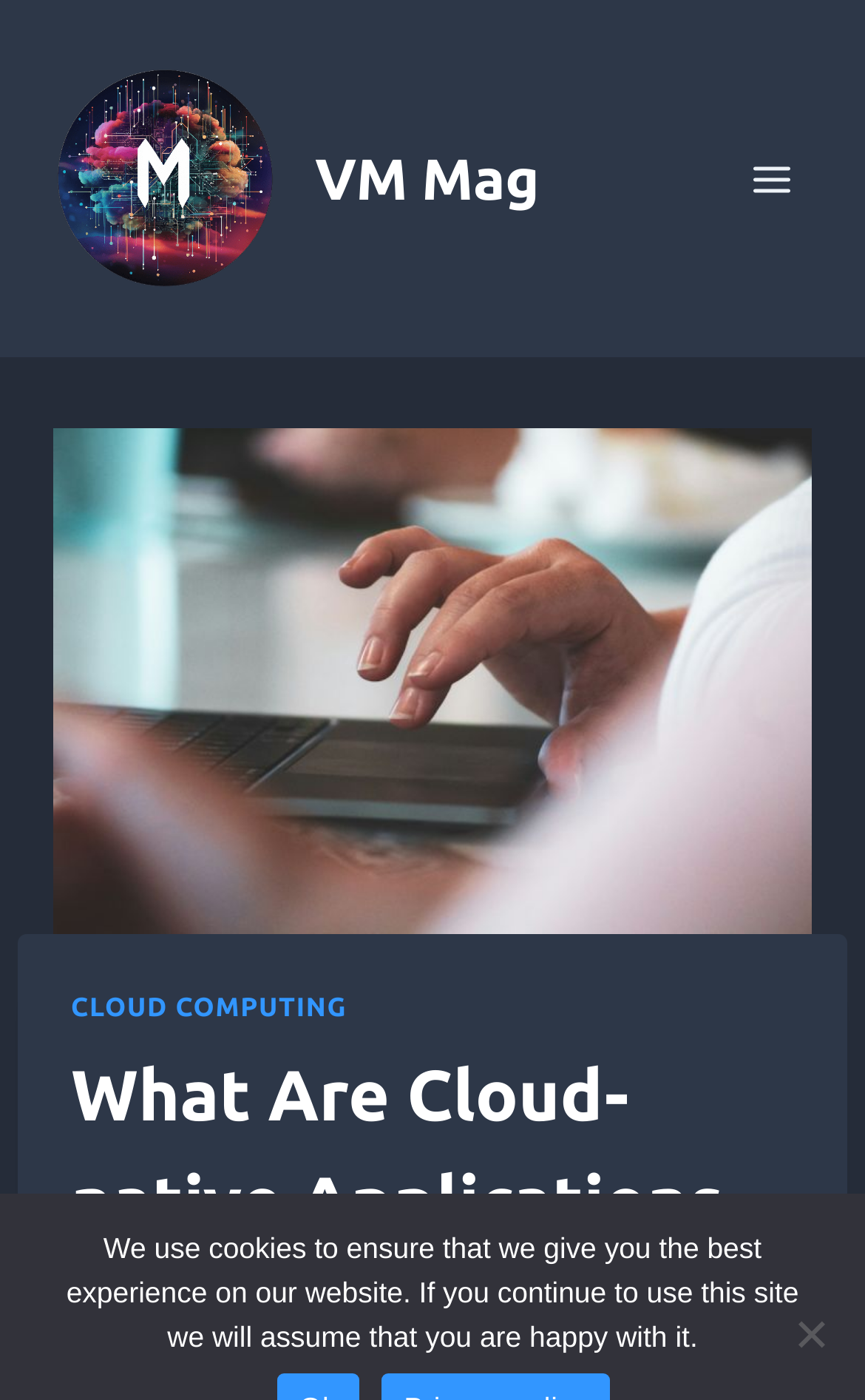What is the purpose of the button at the top-right corner of the webpage?
Could you answer the question with a detailed and thorough explanation?

The button element at the top-right corner of the webpage has a bounding box coordinate of [0.844, 0.103, 0.938, 0.152]. The text on this button is 'Open menu', which suggests that its purpose is to open a menu or navigation bar on the webpage.